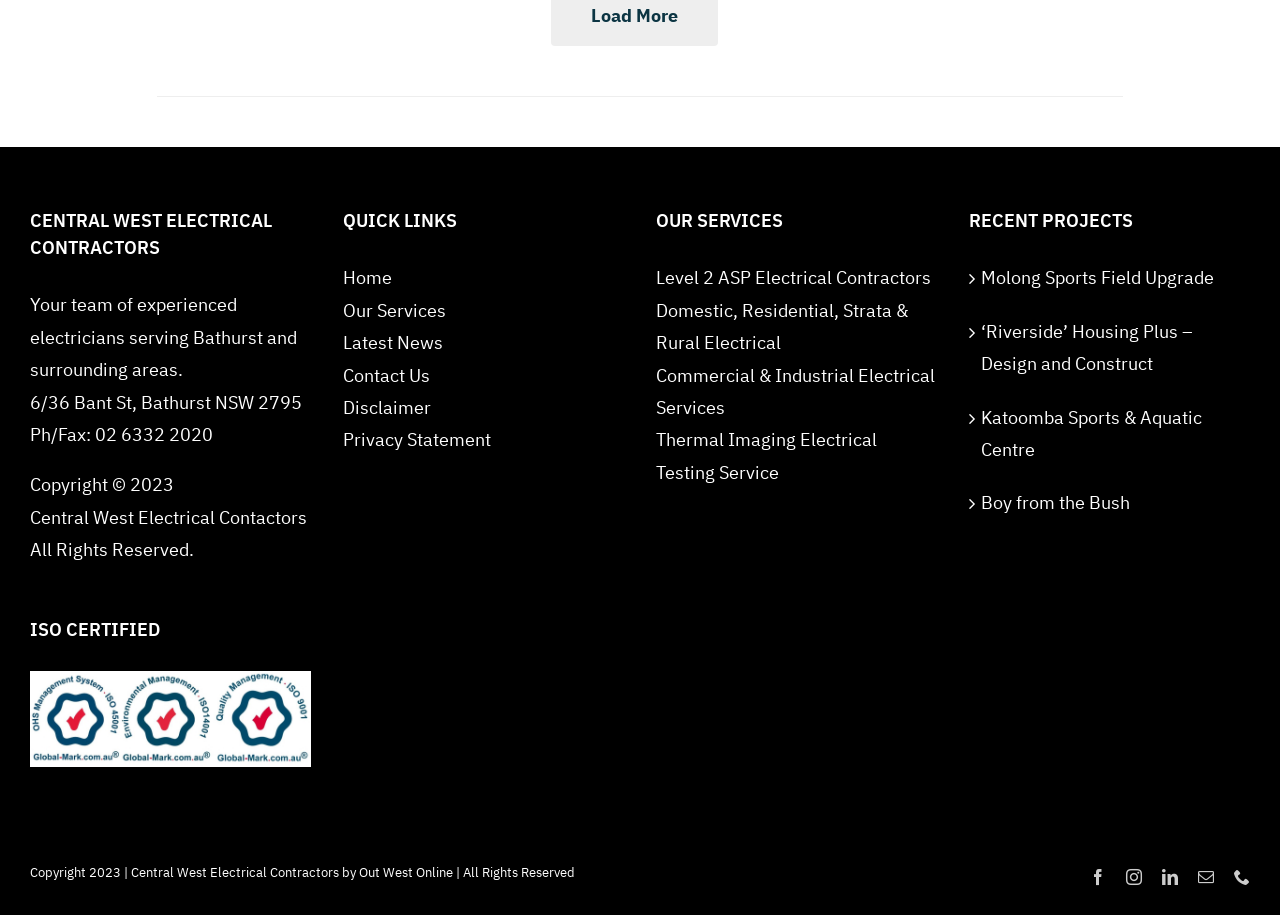Identify and provide the bounding box coordinates of the UI element described: "Level 2 ASP Electrical Contractors". The coordinates should be formatted as [left, top, right, bottom], with each number being a float between 0 and 1.

[0.512, 0.291, 0.727, 0.316]